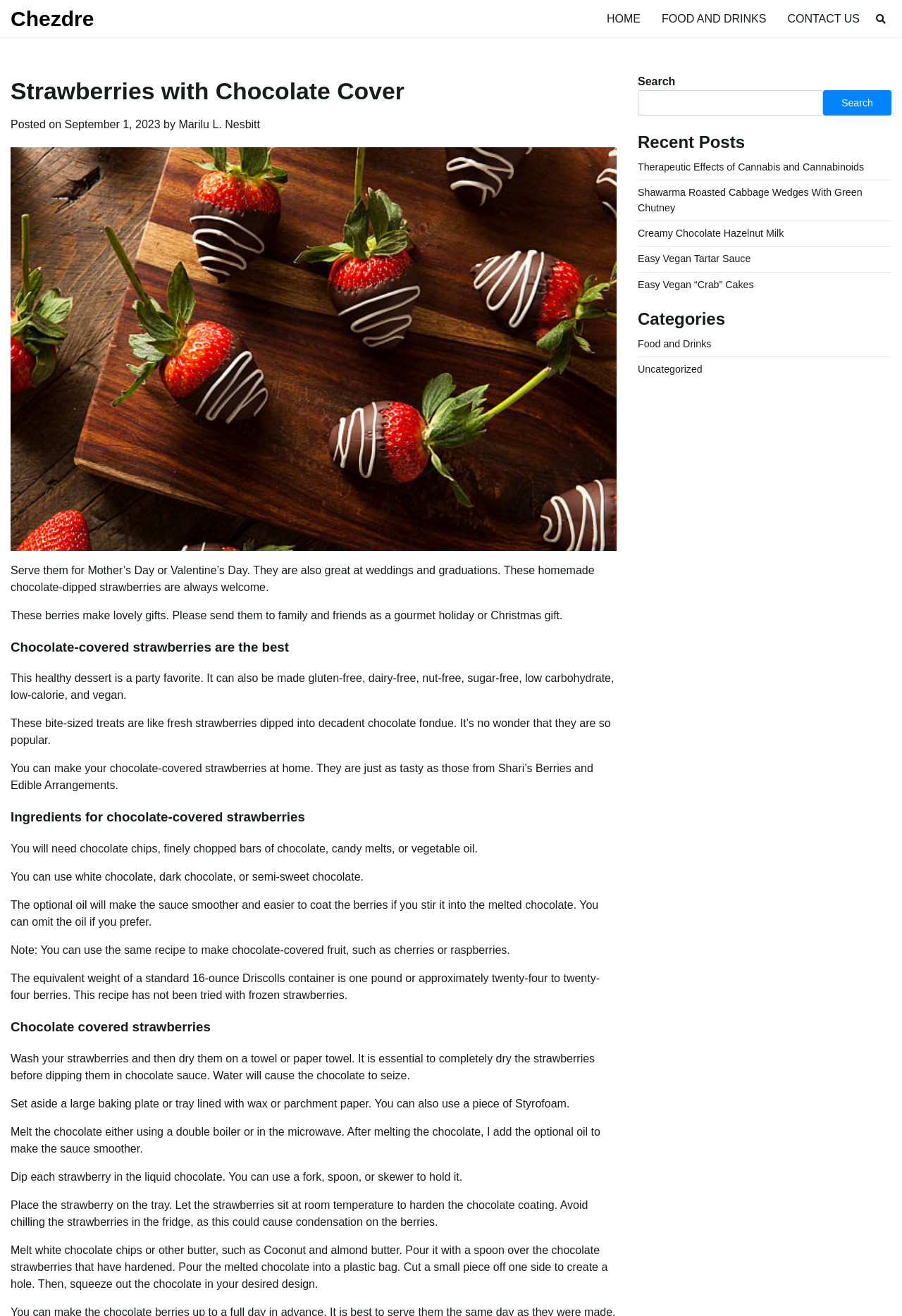Examine the image and give a thorough answer to the following question:
What is the alternative to using a fork or spoon to hold the strawberry?

The webpage suggests that you can use a fork, spoon, or skewer to hold the strawberry while dipping it in the liquid chocolate, providing an alternative option for those who prefer not to use utensils.